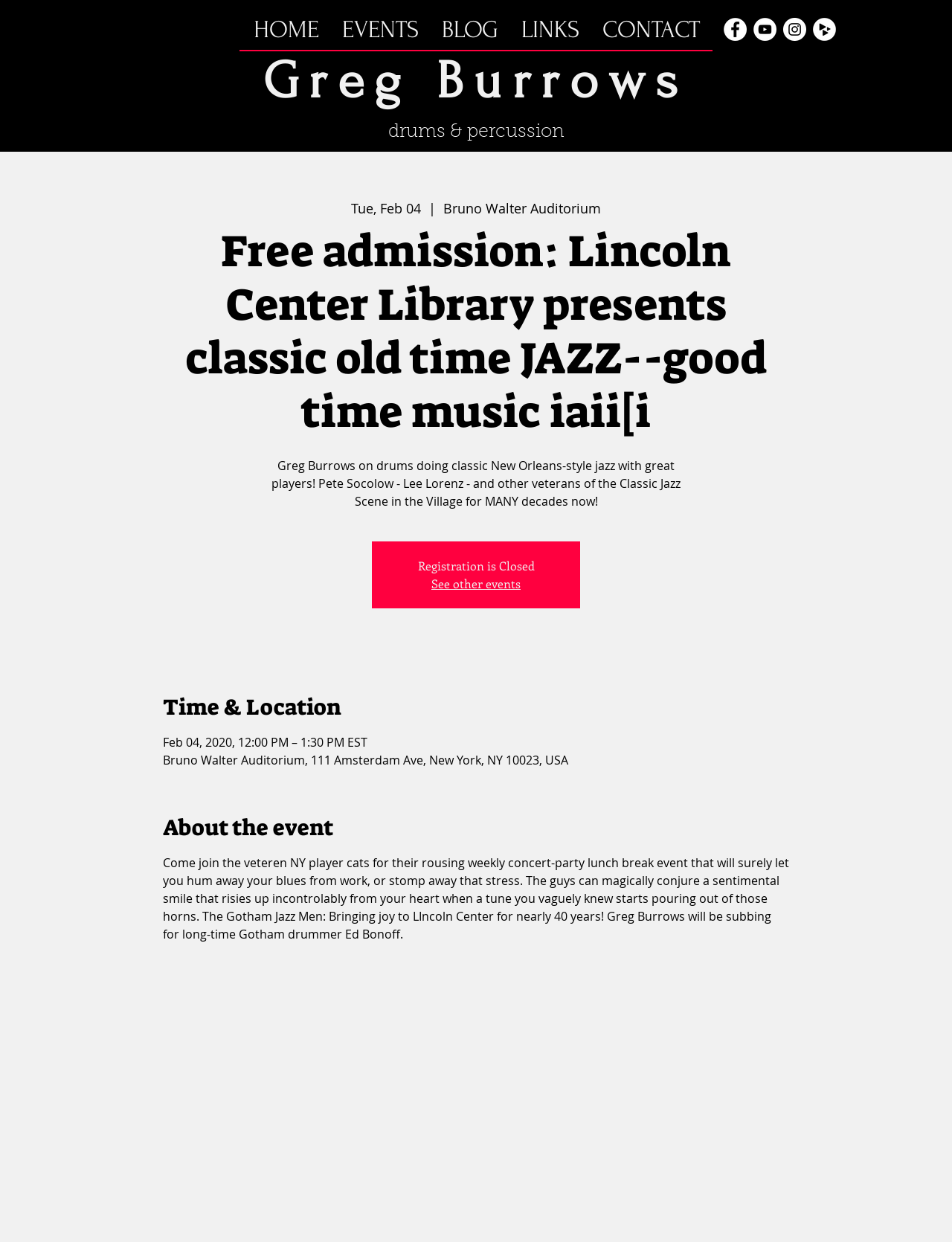What is the event title?
Please provide a detailed and thorough answer to the question.

I found the event title by looking at the heading element with the text 'Free admission: Lincoln Center Library presents classic old time JAZZ--good time music iaii[i' which is a child of the root element.